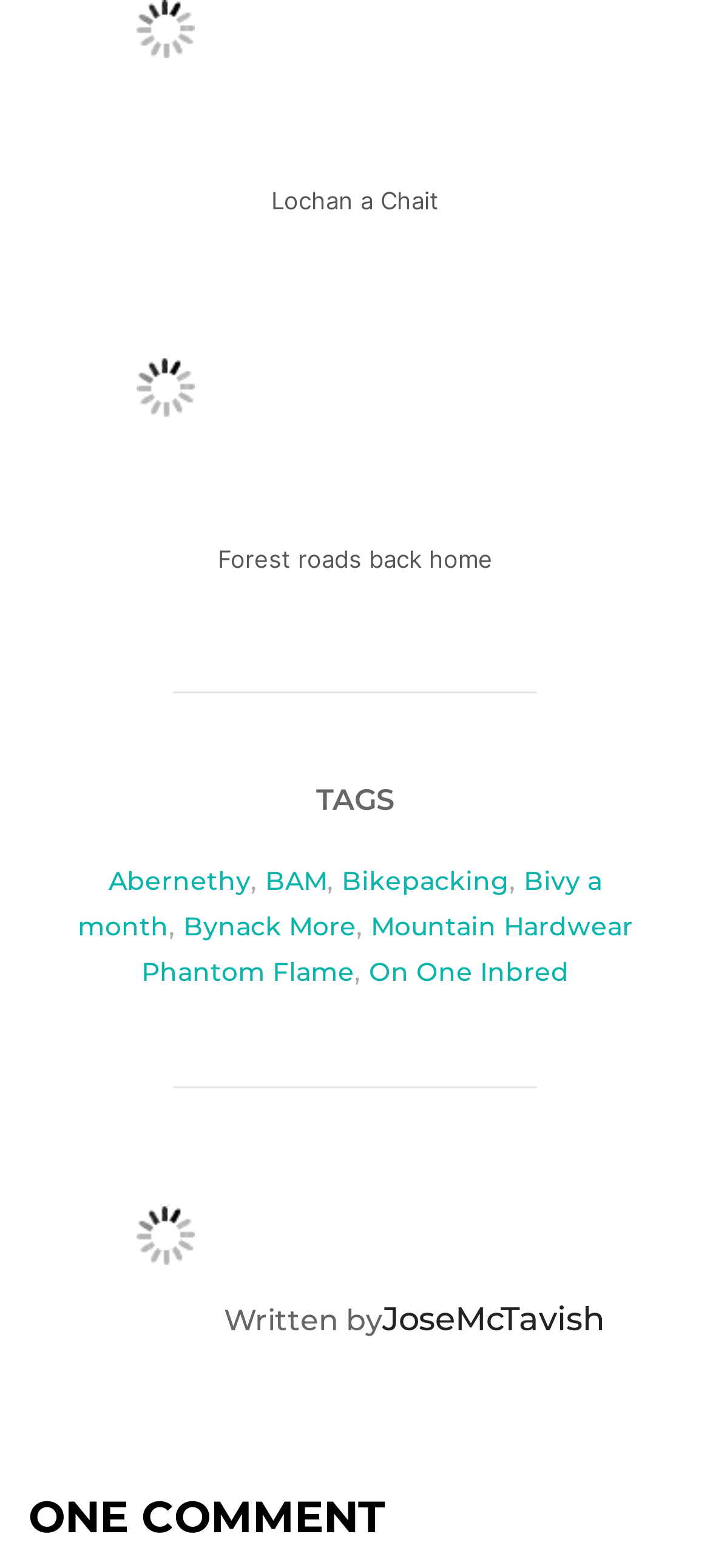Please identify the bounding box coordinates of the element I need to click to follow this instruction: "Read the post written by JoseMcTavish".

[0.538, 0.829, 0.851, 0.855]